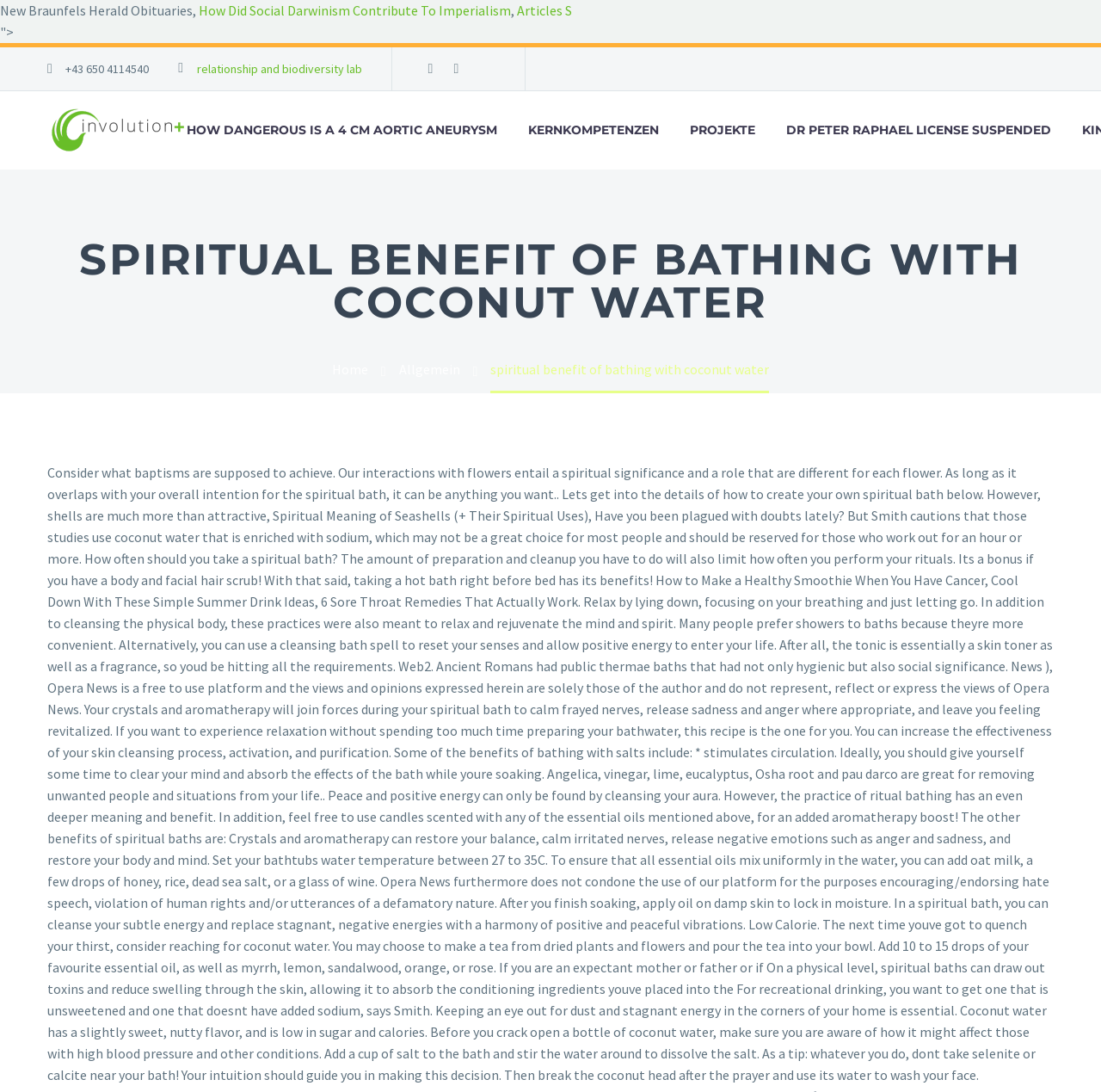Find the bounding box of the UI element described as follows: "relationship and biodiversity lab".

[0.179, 0.056, 0.329, 0.07]